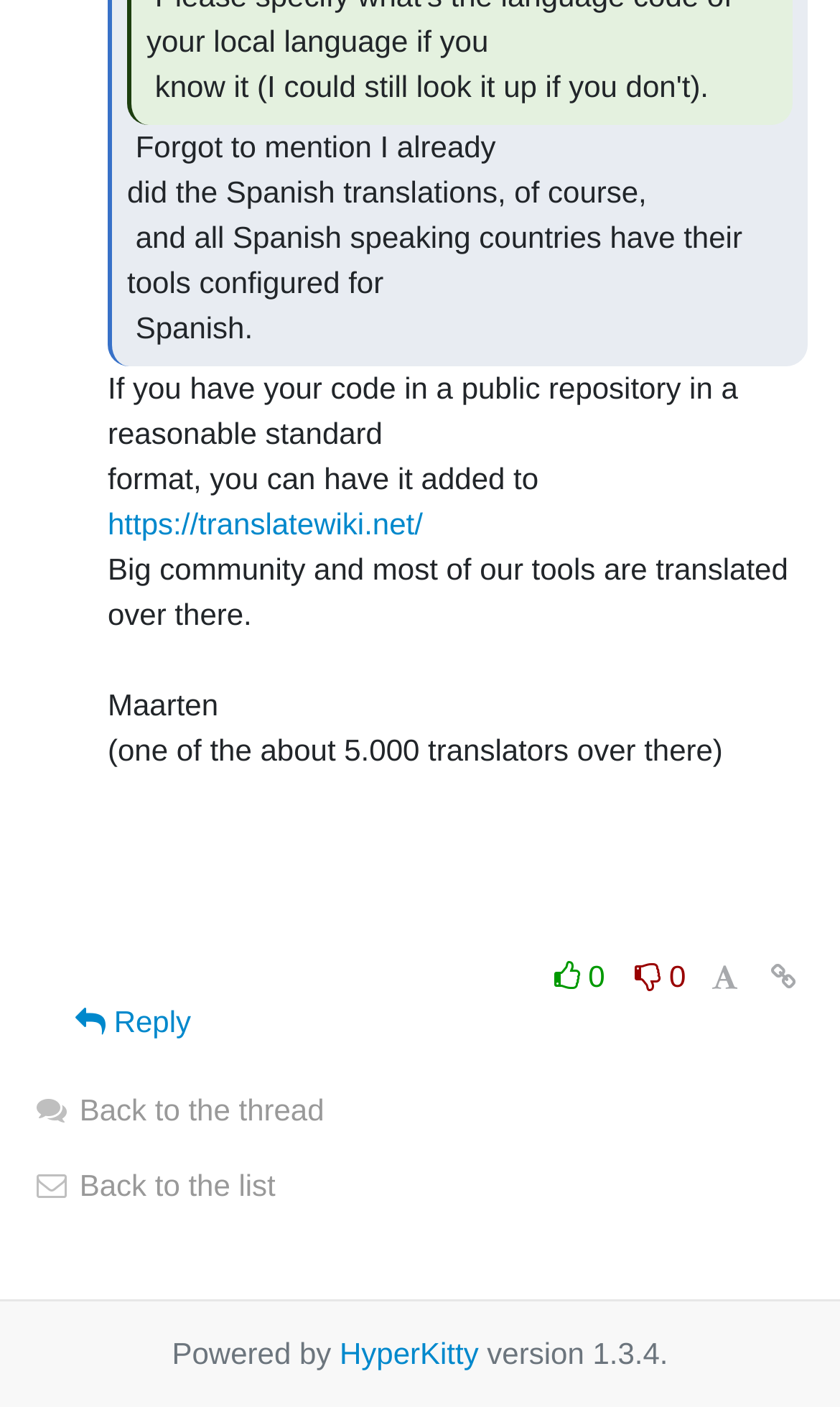Please determine the bounding box coordinates for the element that should be clicked to follow these instructions: "View HyperKitty version information".

[0.404, 0.95, 0.57, 0.974]